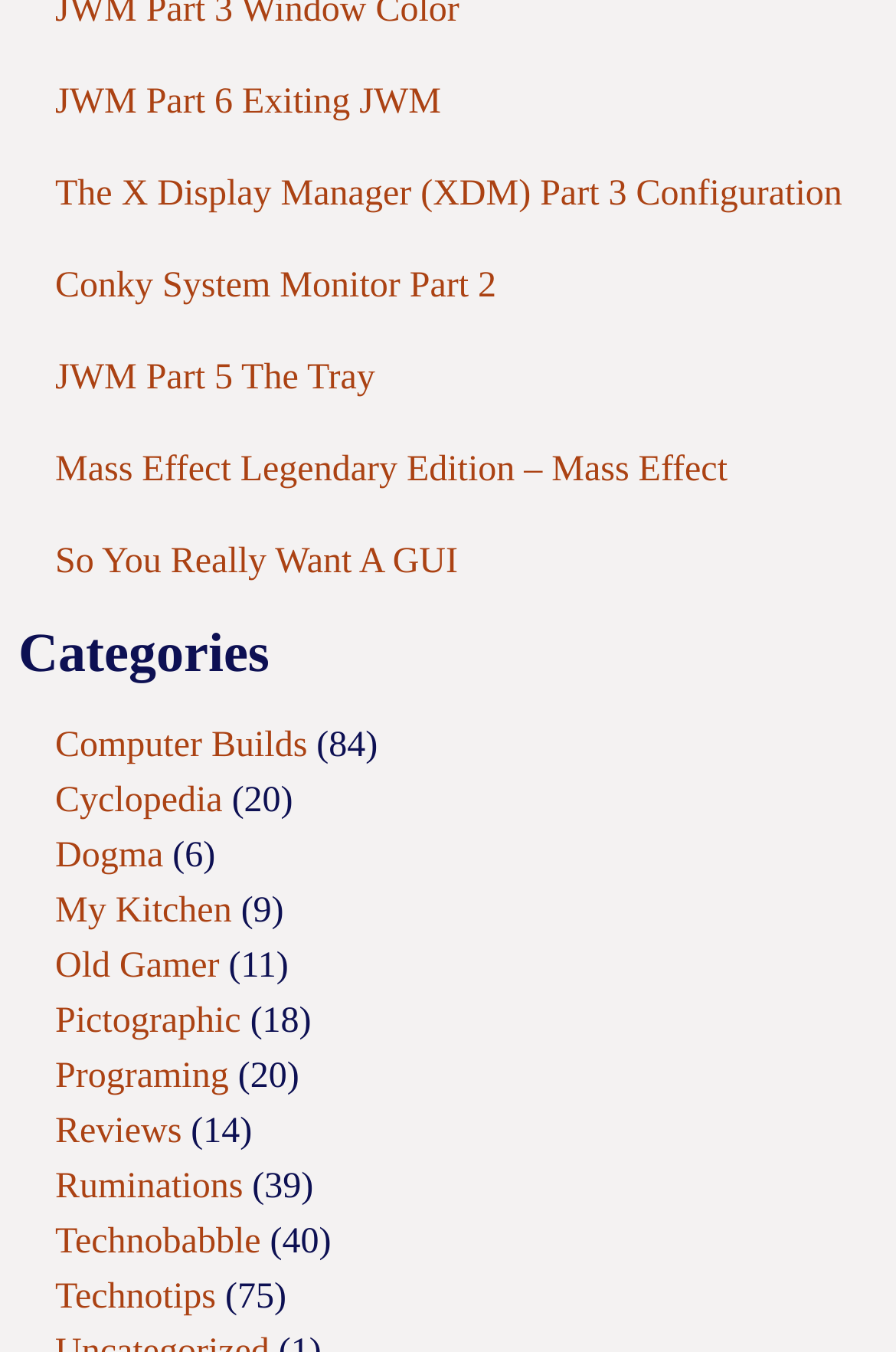Please identify the bounding box coordinates of the area I need to click to accomplish the following instruction: "click on JWM Part 6 Exiting JWM".

[0.062, 0.061, 0.492, 0.09]